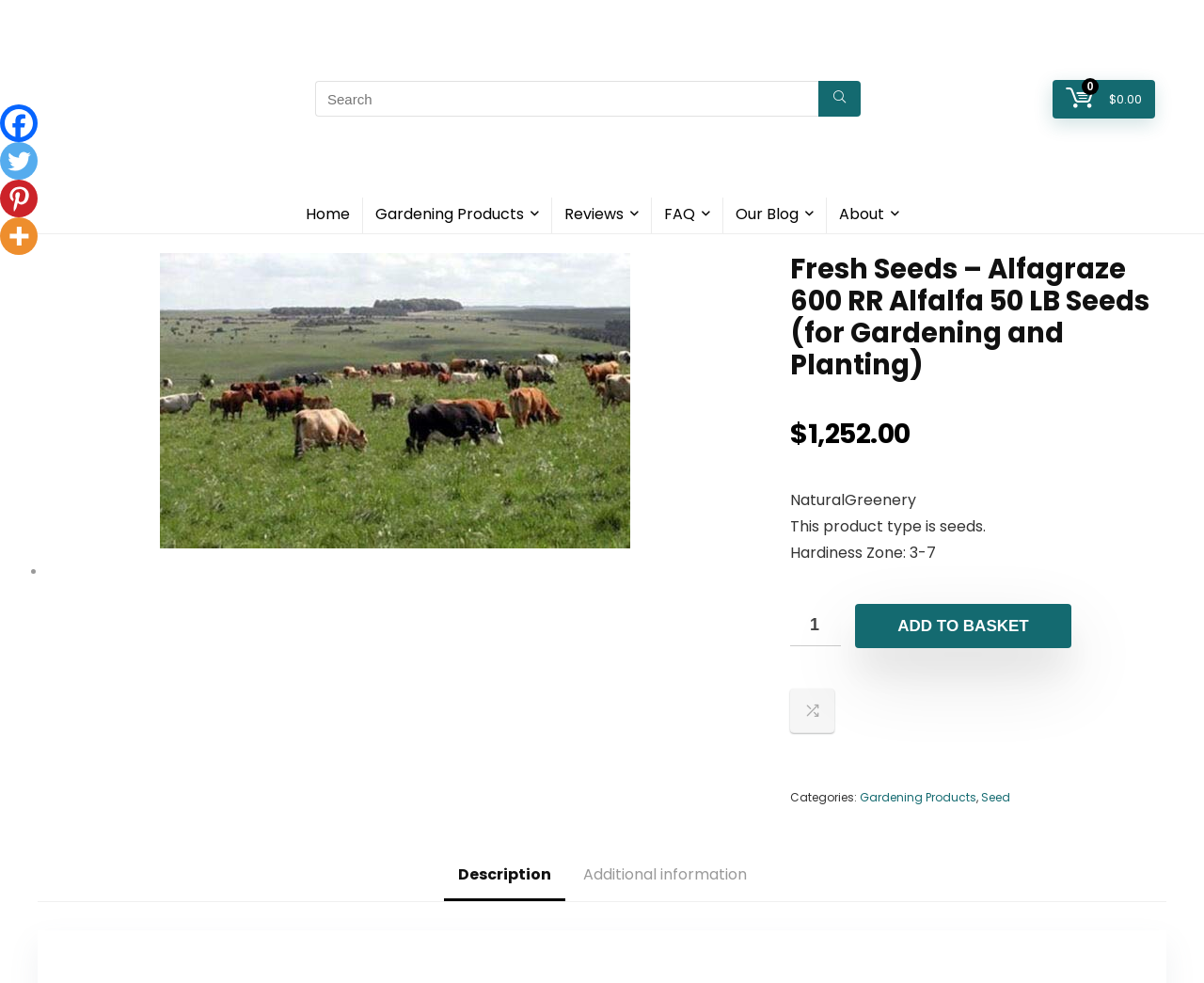What is the hardiness zone of the product?
Answer the question based on the image using a single word or a brief phrase.

3-7